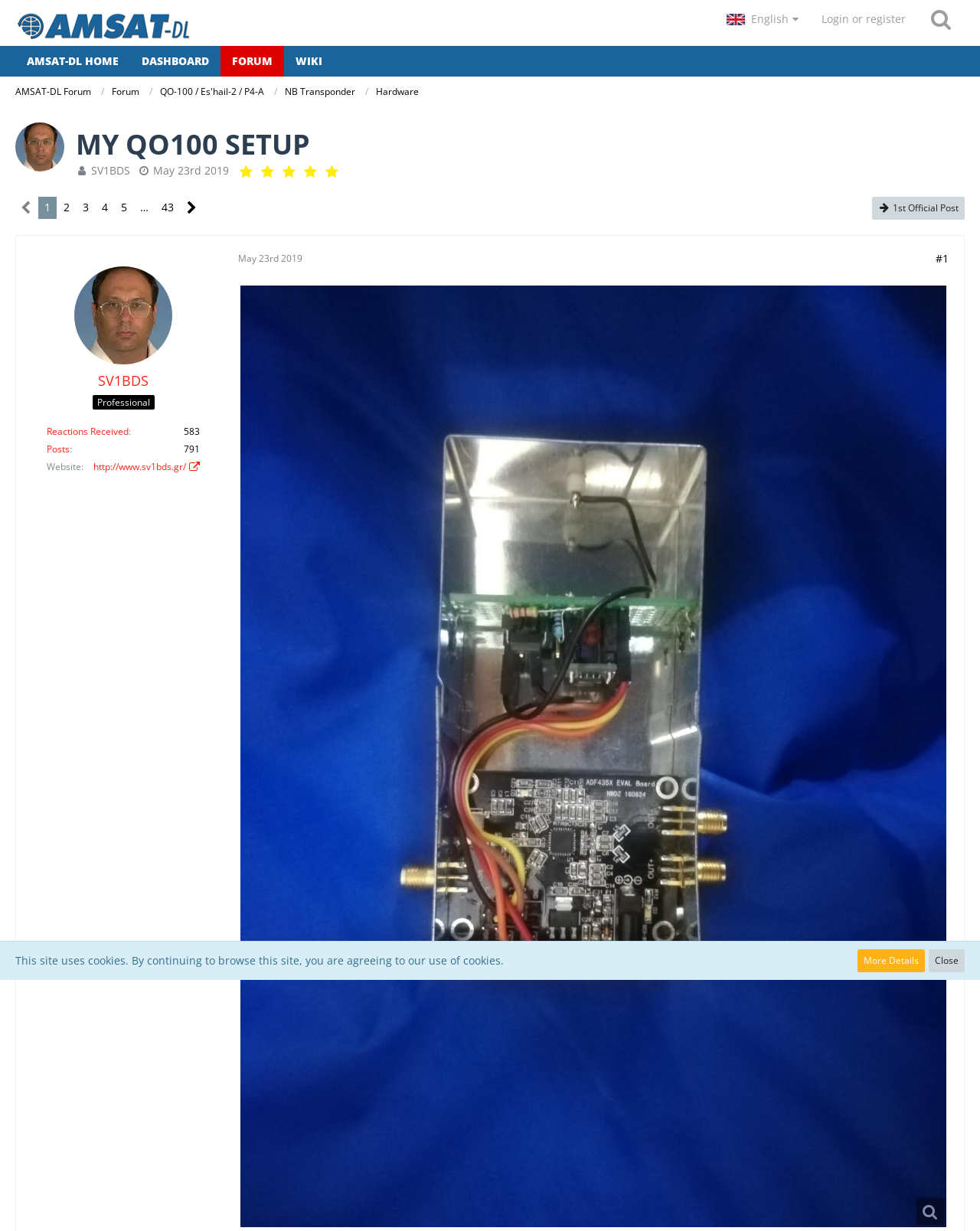Can you give a detailed response to the following question using the information from the image? How many reactions did SV1BDS receive?

I found the answer by looking at the description list section, where it says 'Reactions Received by SV1BDS' with a value of '583'. This indicates that SV1BDS received 583 reactions.